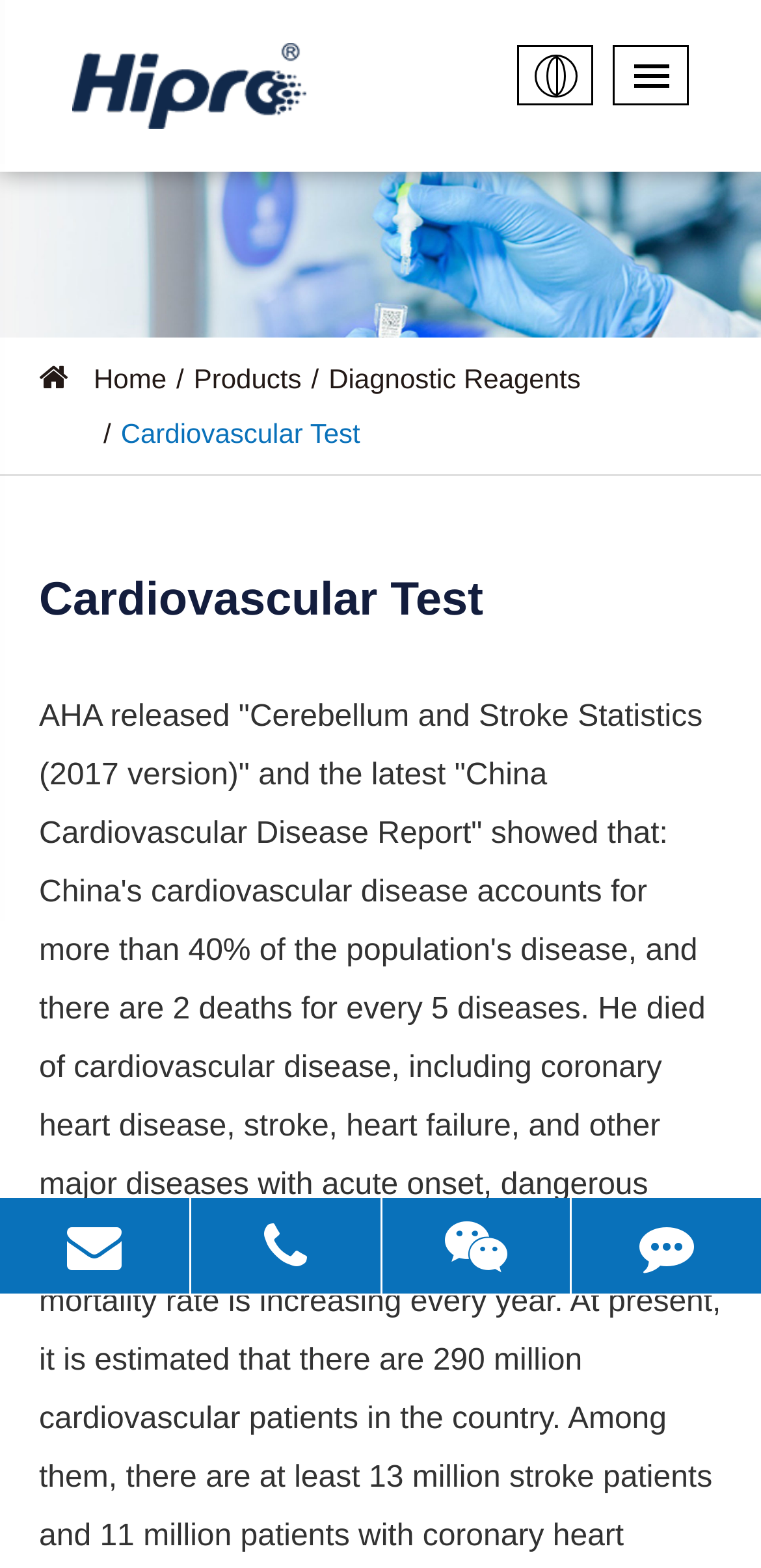Explain the webpage in detail.

The webpage is about Hipro Biotechnology, a company that offers cardiovascular disease test kits. At the top left corner, there is a logo of Hipro Biotechnology Co.,Ltd, which is an image linked to the company's homepage. Below the logo, there is a large image that takes up the full width of the page, likely a banner or a promotional image for SARS-CoV-2 Antibody.

The main navigation menu is located at the top center of the page, consisting of four links: "Home", "Products", "Diagnostic Reagents", and "Cardiovascular Test". The "Cardiovascular Test" link is highlighted, indicating that it is the current page.

Below the navigation menu, there is a heading that reads "Cardiovascular Test", which spans across most of the page width. This heading is likely the title of the page.

At the bottom left corner of the page, there are three links: "E-mail", "TEL", and "Wechat", which are likely contact information for the company. Next to the "TEL" link, there is a static text that displays the phone number "+86-400-0191-606". On the right side of the bottom section, there is a "Feedback" link.

Overall, the webpage appears to be a product page for cardiovascular disease test kits, with a focus on Hipro Biotechnology's offerings and contact information.